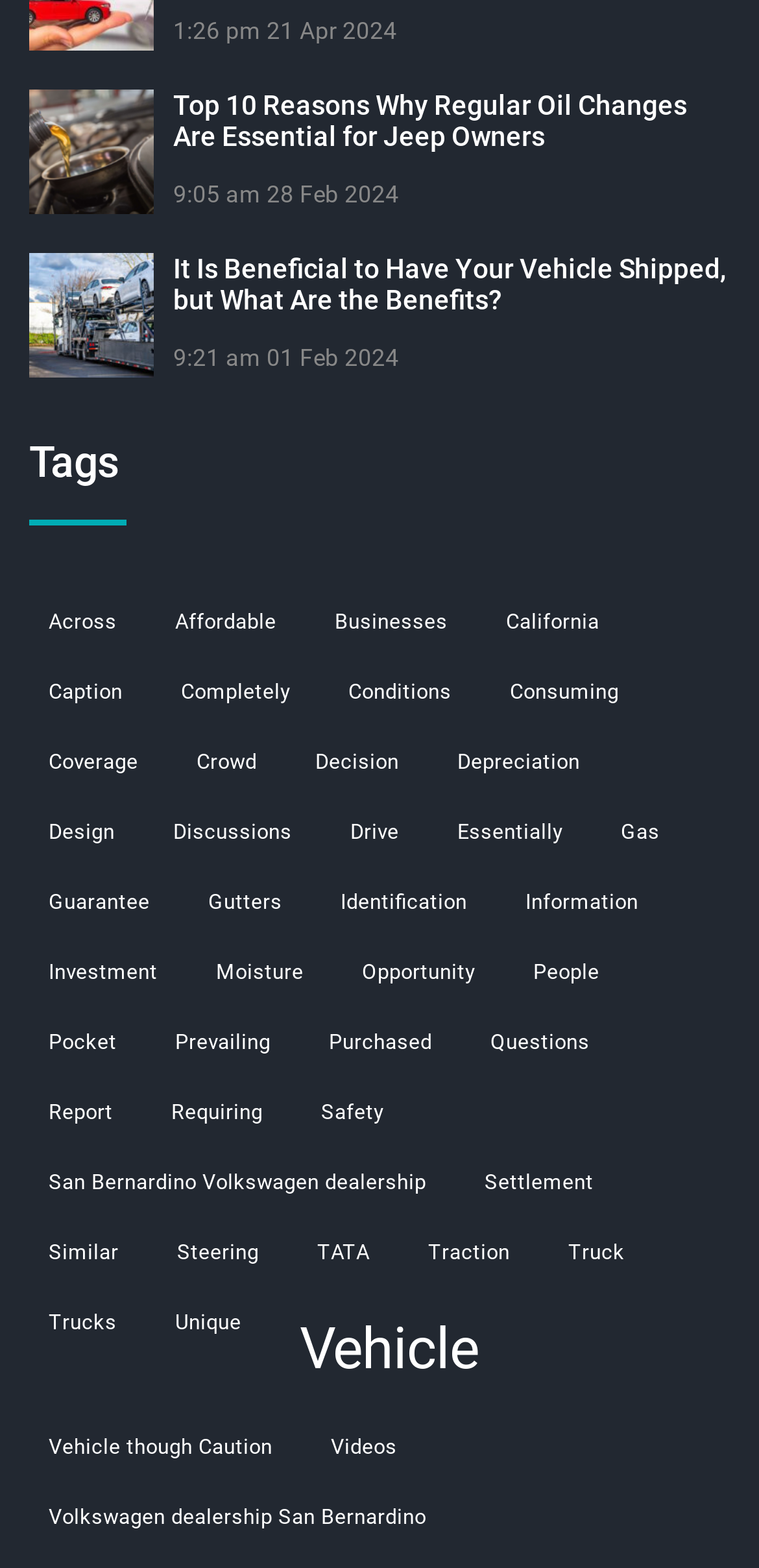How many tags are listed on the webpage?
Look at the image and construct a detailed response to the question.

The webpage has a section titled 'Tags' which lists 26 tags, each with a link and a count of '(1 item)'.